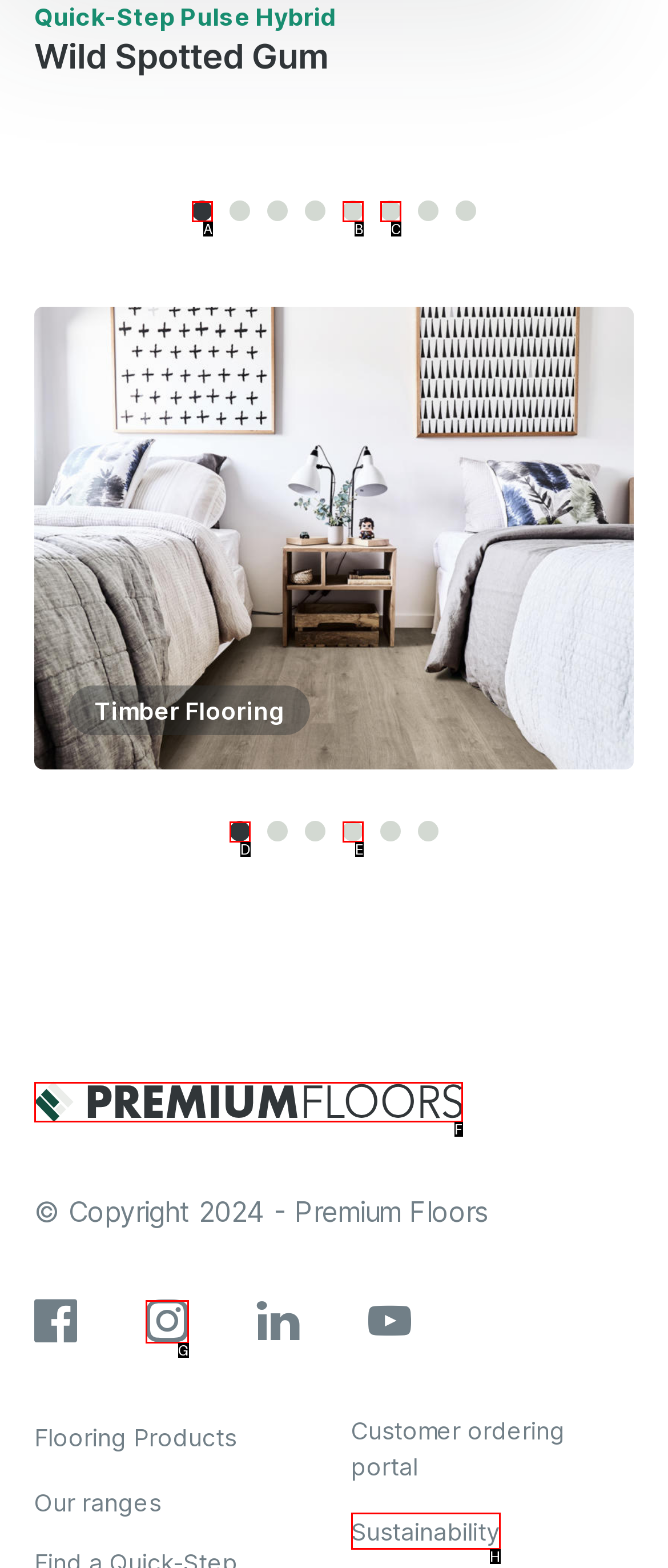Determine which letter corresponds to the UI element to click for this task: Explore Sustainability
Respond with the letter from the available options.

H